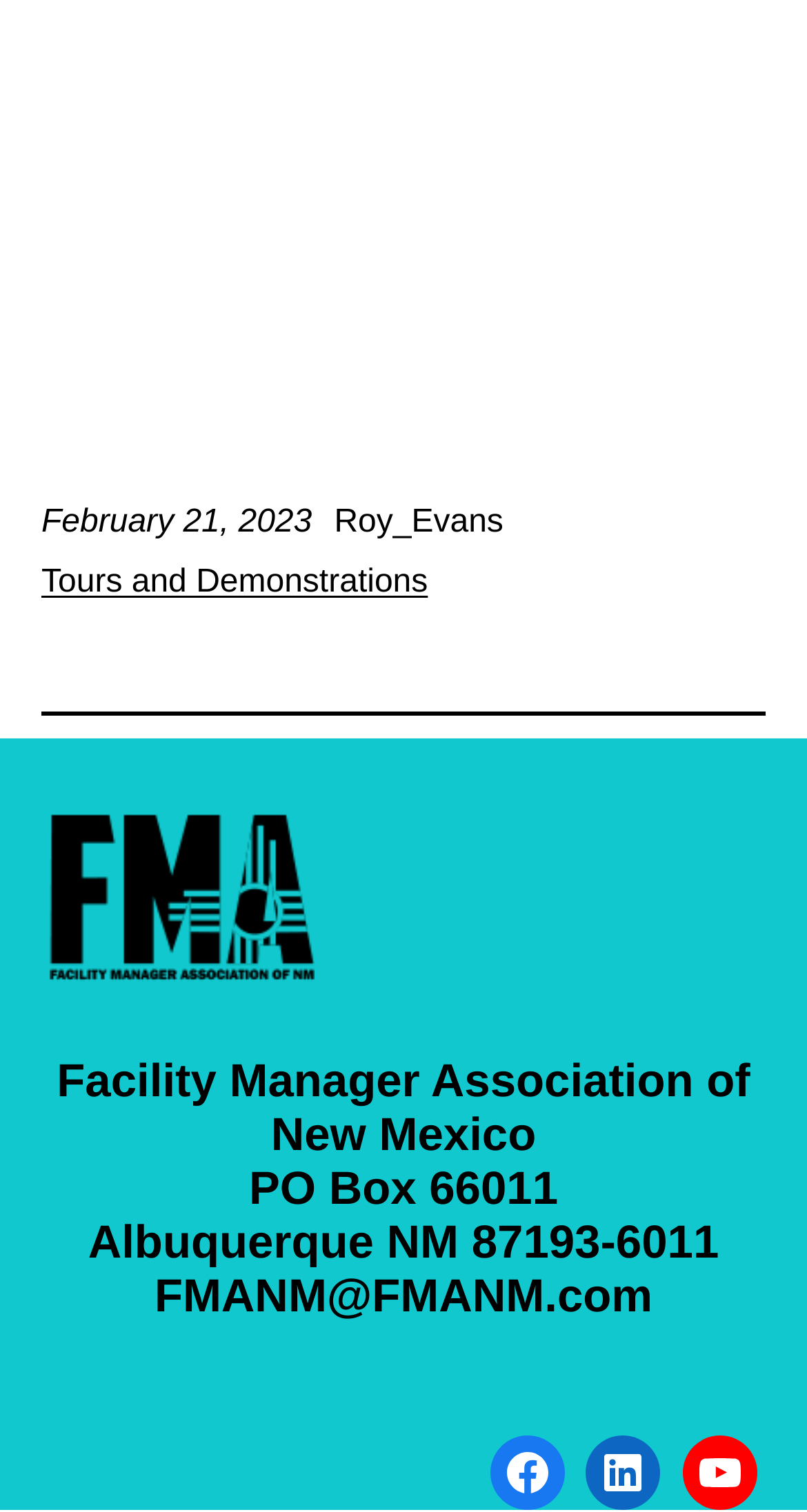Identify the bounding box coordinates for the UI element described as follows: "YouTube". Ensure the coordinates are four float numbers between 0 and 1, formatted as [left, top, right, bottom].

[0.846, 0.949, 0.938, 0.999]